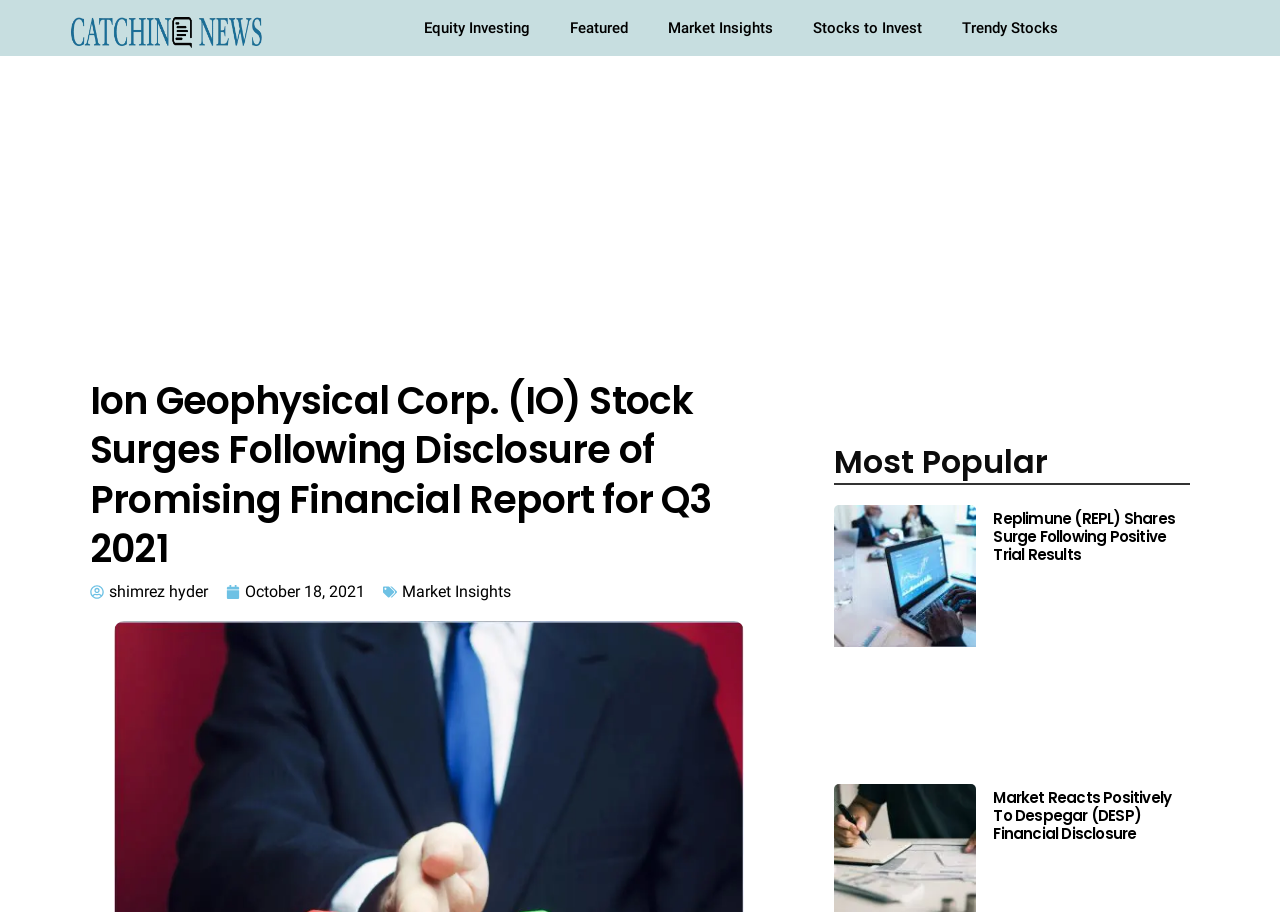Please predict the bounding box coordinates of the element's region where a click is necessary to complete the following instruction: "Learn about malware". The coordinates should be represented by four float numbers between 0 and 1, i.e., [left, top, right, bottom].

None